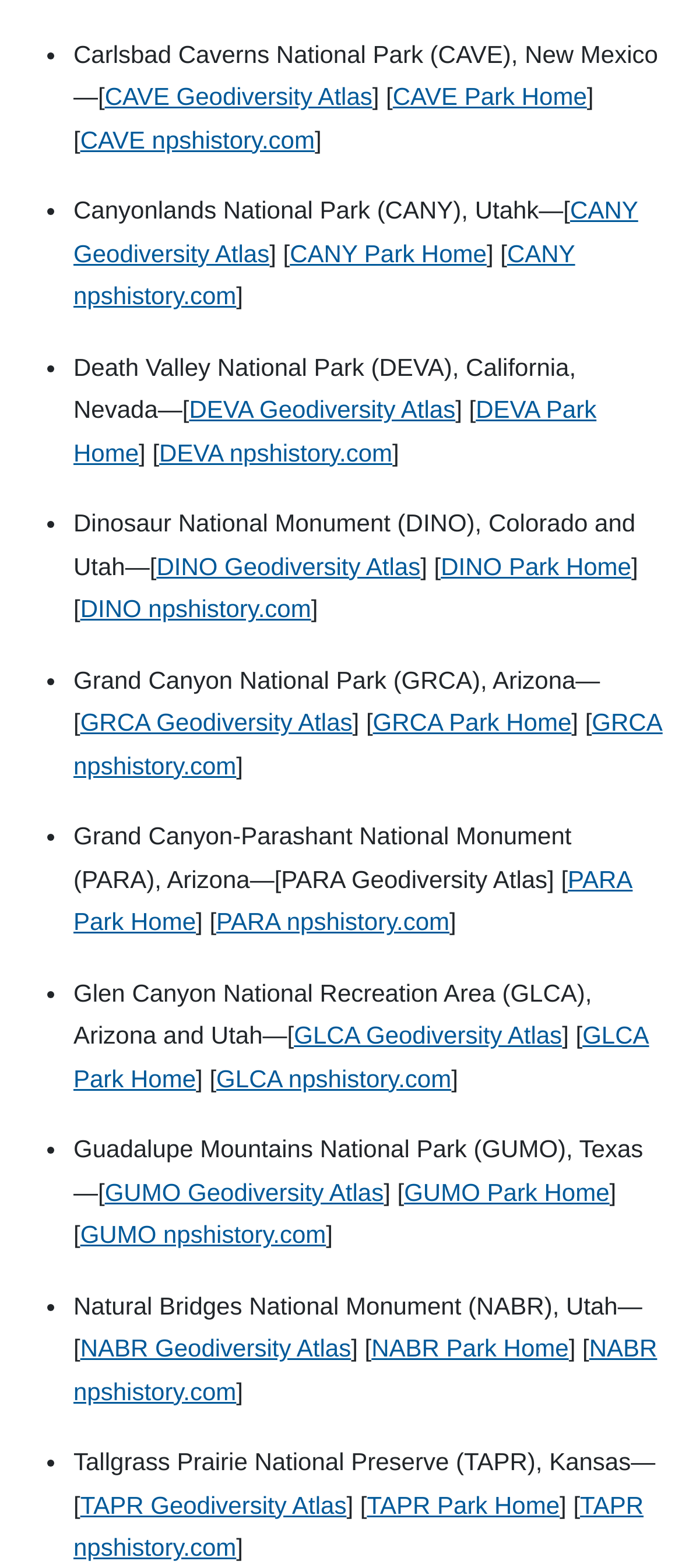What is the name of the first national park?
Based on the screenshot, respond with a single word or phrase.

Carlsbad Caverns National Park